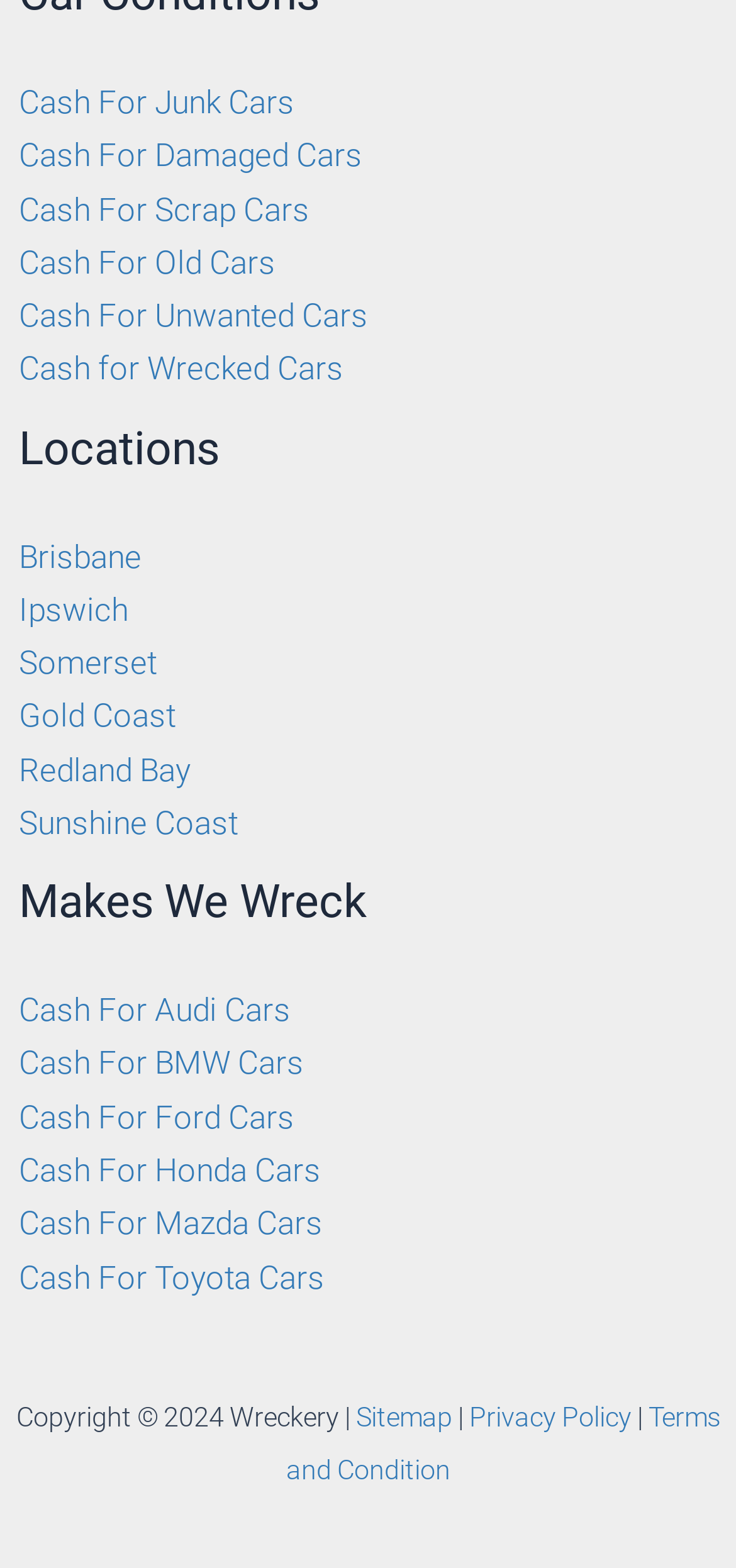Identify the bounding box coordinates of the region I need to click to complete this instruction: "Go to Sitemap".

[0.483, 0.894, 0.614, 0.914]